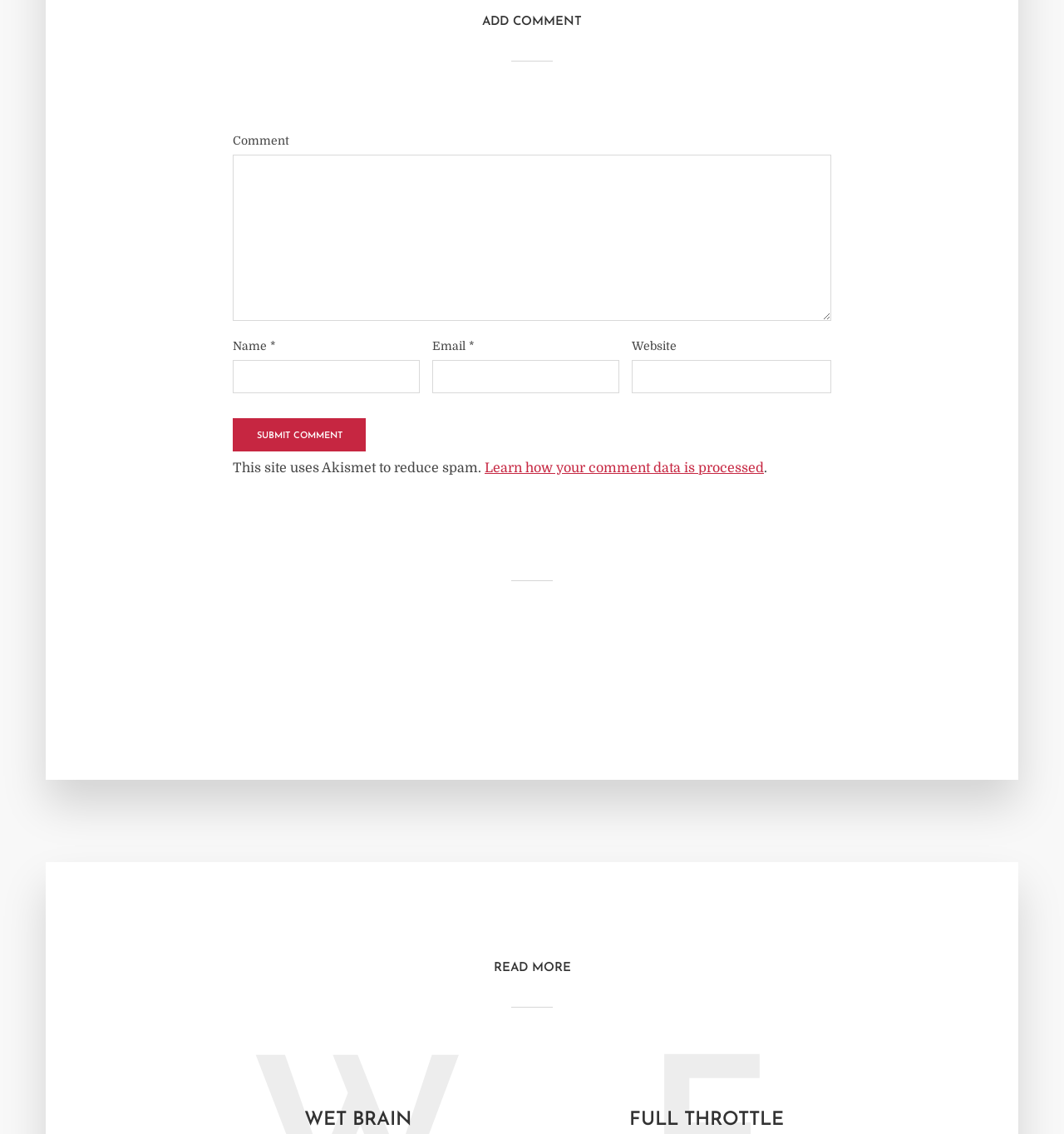Provide the bounding box coordinates in the format (top-left x, top-left y, bottom-right x, bottom-right y). All values are floating point numbers between 0 and 1. Determine the bounding box coordinate of the UI element described as: Wet Brain

[0.286, 0.976, 0.386, 0.999]